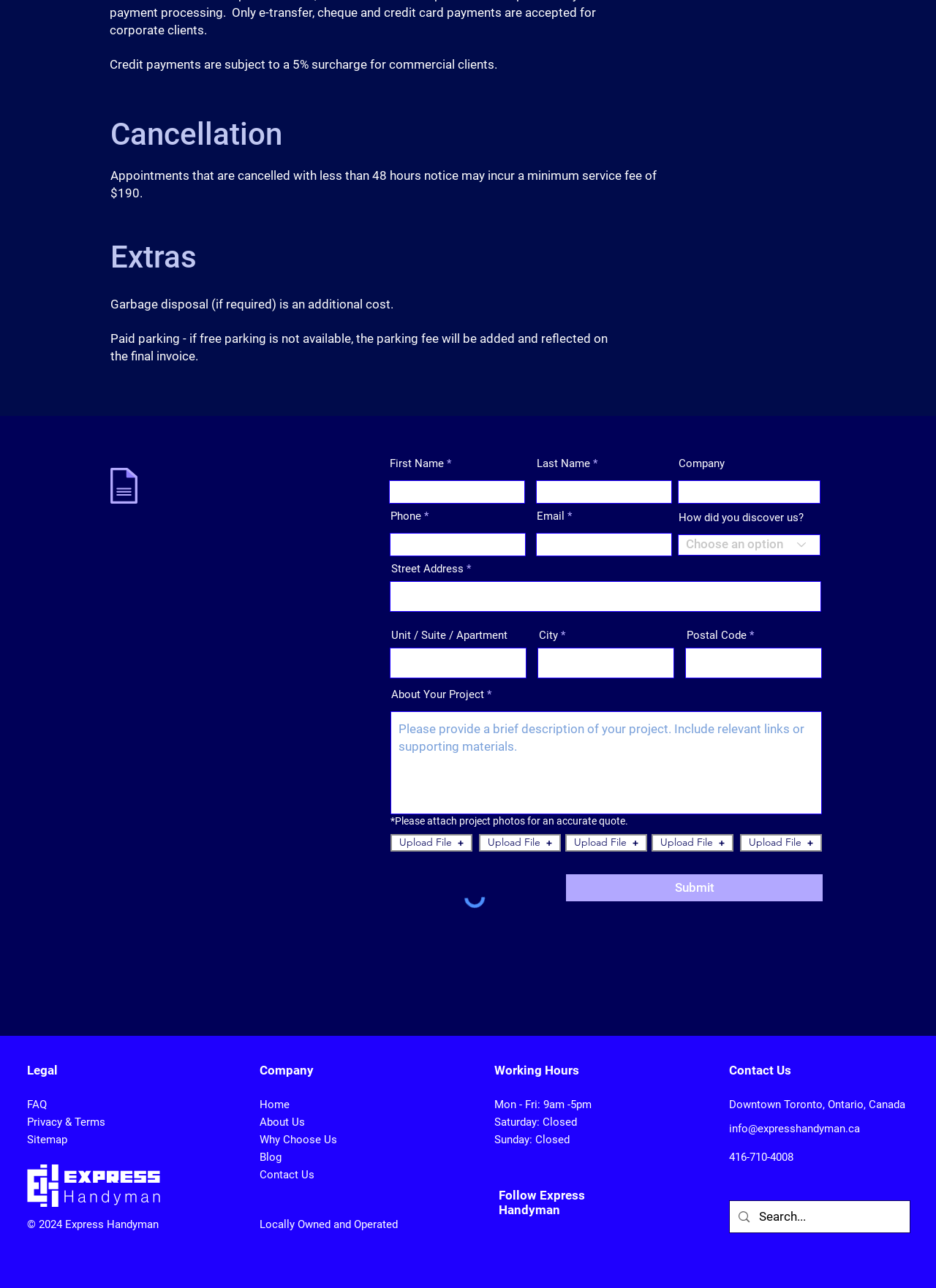What are the working hours of Express Handyman?
Answer the question with a detailed explanation, including all necessary information.

The working hours of Express Handyman are mentioned in the heading 'Working Hours', which states 'Mon - Fri: 9am -5pm Saturday: Closed Sunday: Closed'.